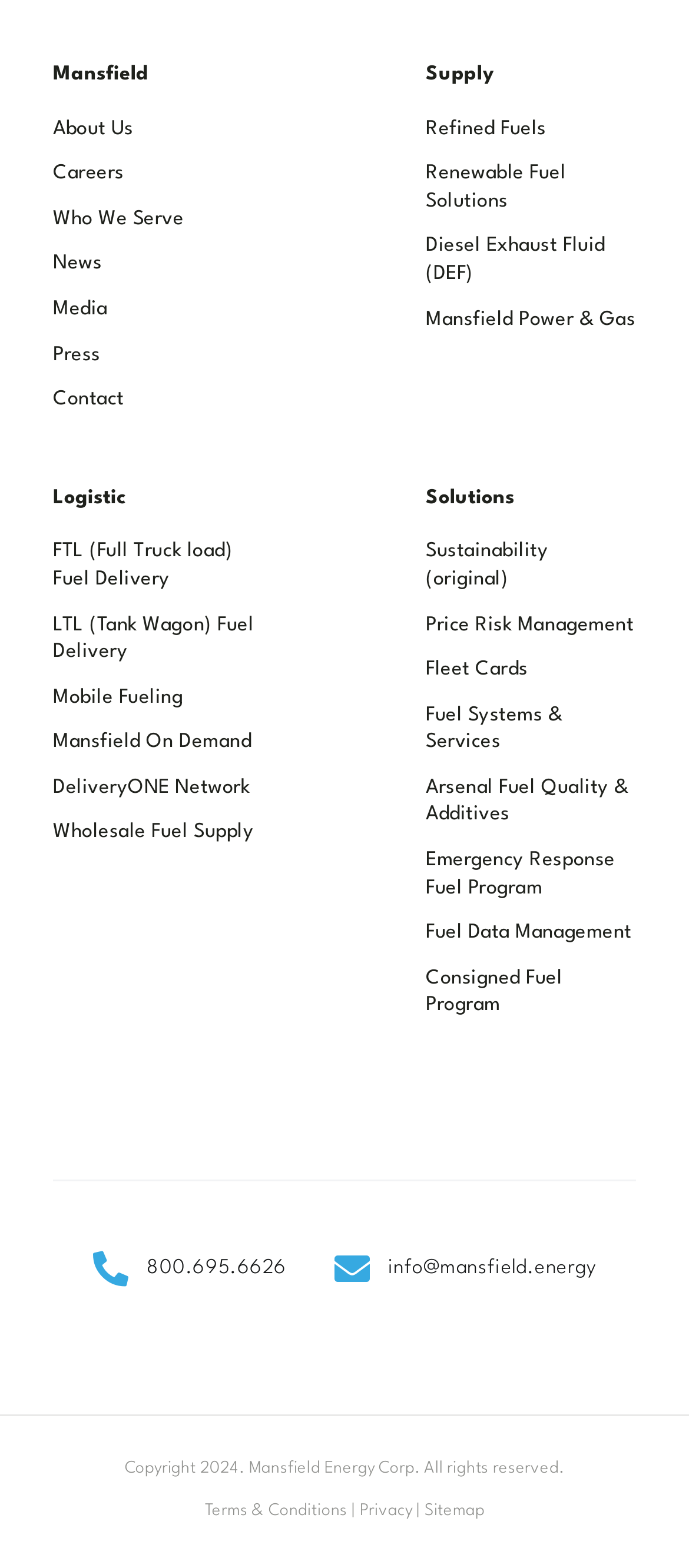Give a short answer to this question using one word or a phrase:
How many social media links are there?

3